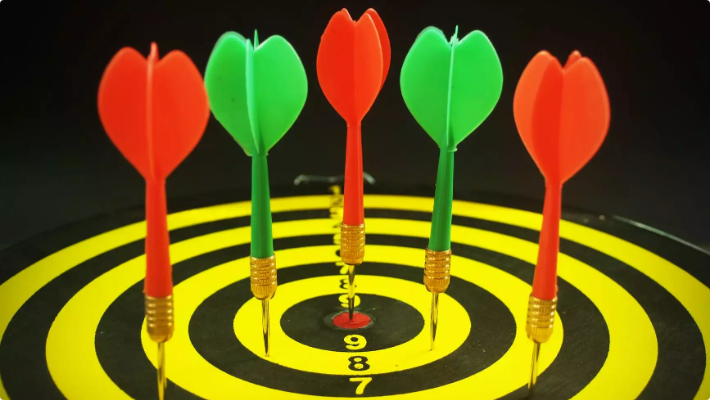Craft a descriptive caption that covers all aspects of the image.

The image showcases a vibrant dartboard with five darts embedded in its target area. The board features a classic alternating pattern of yellow and black concentric circles, with the innermost circle surrounded by numbers representing scoring zones. Among the darts, two are red and three are green, their colorful flights contrasting sharply against the bold black and yellow of the board. The arrangement of the darts indicates a skilled throw, with one dart positioned directly in the center, suggesting a high score. The dynamic colors and focal placement of the darts create an engaging visual, often associated with precision and focus in dart-playing culture.